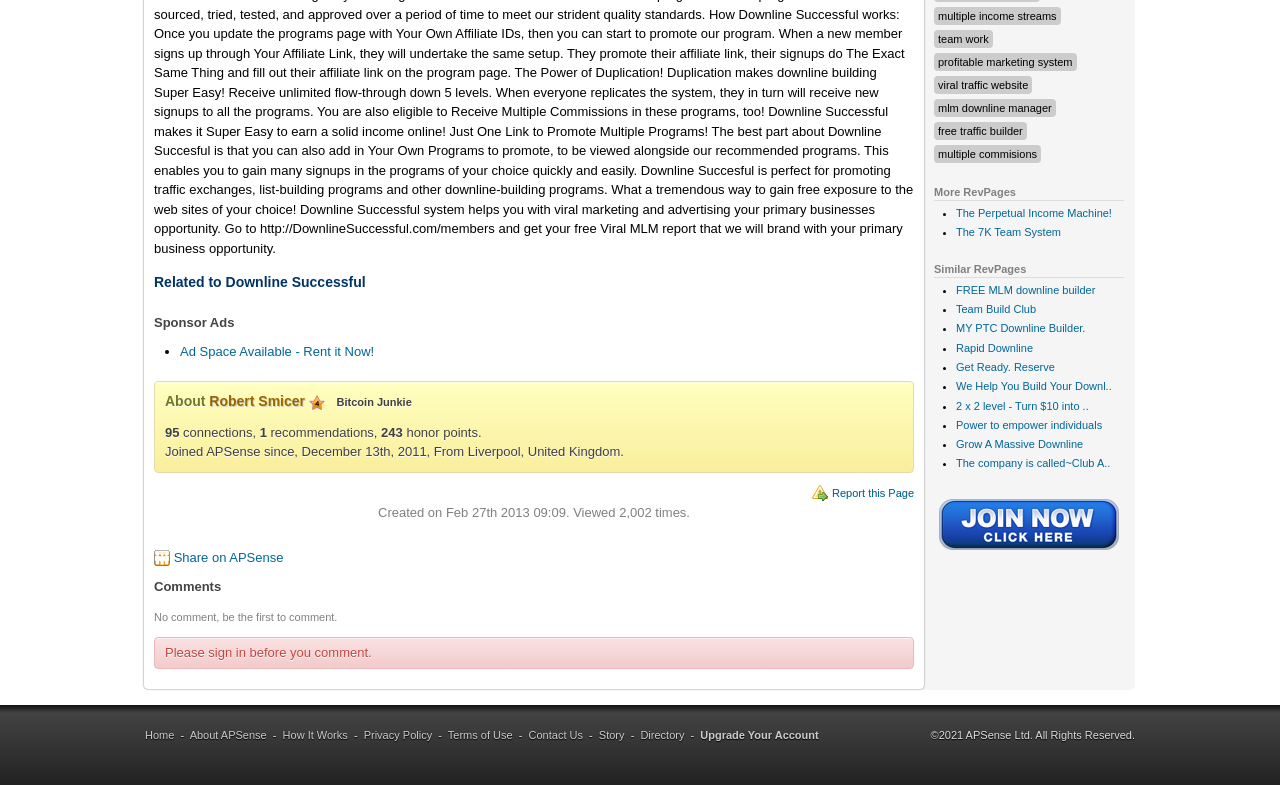Determine the bounding box coordinates for the UI element described. Format the coordinates as (top-left x, top-left y, bottom-right x, bottom-right y) and ensure all values are between 0 and 1. Element description: Terms of Use

[0.35, 0.929, 0.401, 0.944]